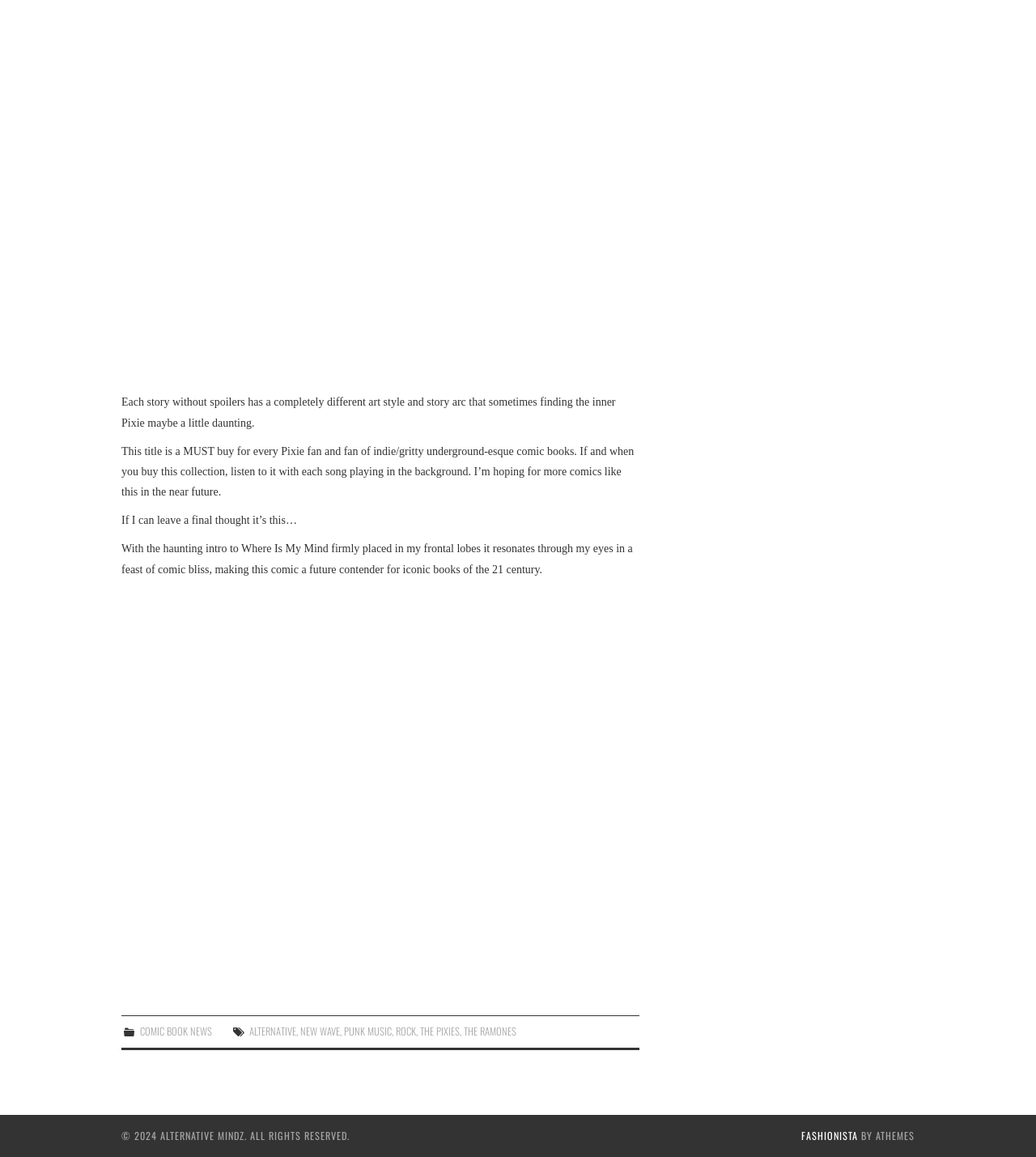Find the bounding box coordinates of the element's region that should be clicked in order to follow the given instruction: "Explore NEW WAVE". The coordinates should consist of four float numbers between 0 and 1, i.e., [left, top, right, bottom].

[0.29, 0.885, 0.328, 0.898]